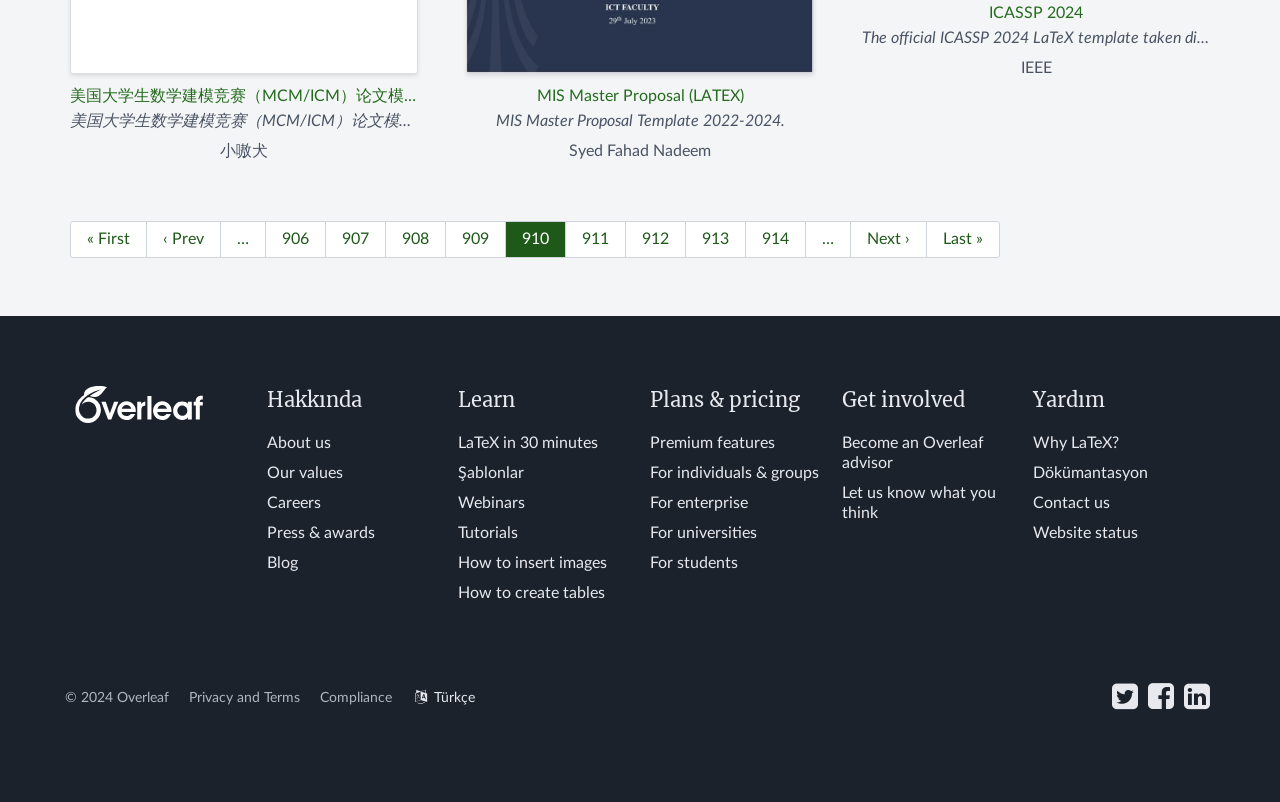Please provide the bounding box coordinates for the element that needs to be clicked to perform the instruction: "Contact us". The coordinates must consist of four float numbers between 0 and 1, formatted as [left, top, right, bottom].

[0.807, 0.617, 0.867, 0.637]